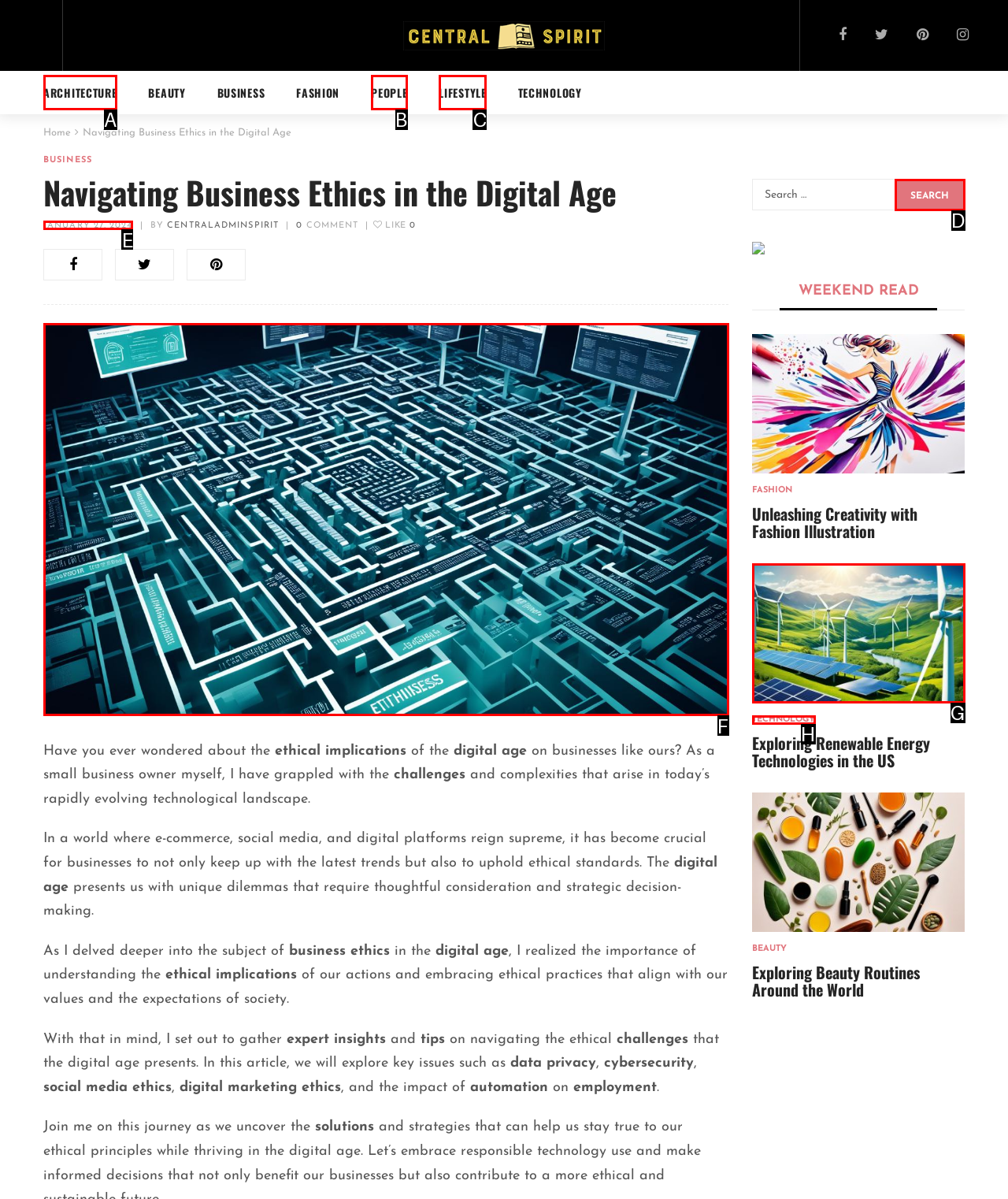Select the correct UI element to complete the task: Read the 'Navigating Business Ethics in the Digital Age' article
Please provide the letter of the chosen option.

F